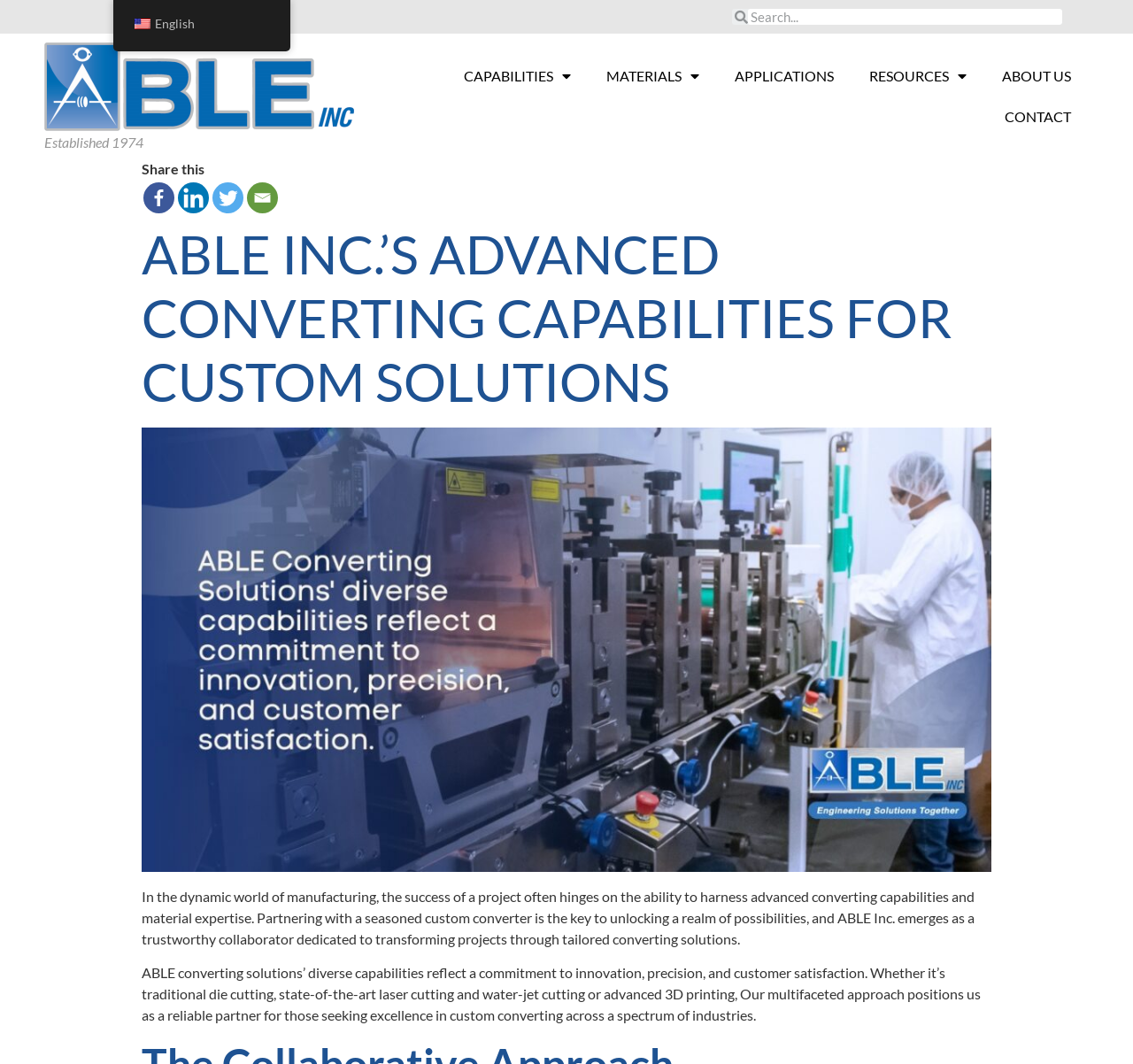Please give the bounding box coordinates of the area that should be clicked to fulfill the following instruction: "Click on ABLE Inc. logo". The coordinates should be in the format of four float numbers from 0 to 1, i.e., [left, top, right, bottom].

[0.039, 0.04, 0.312, 0.123]